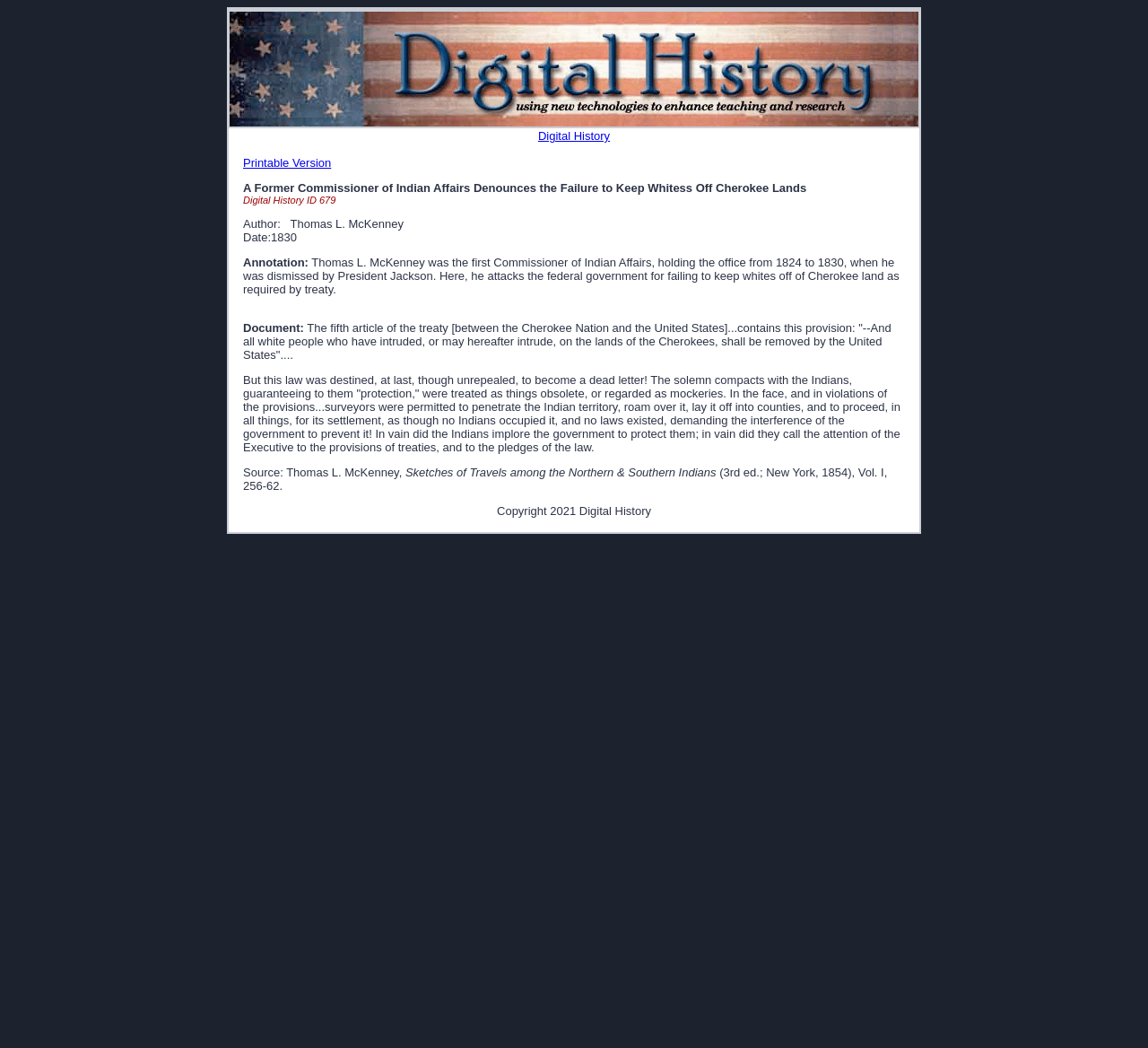What is the purpose of the article?
Using the image, provide a concise answer in one word or a short phrase.

To denounce the failure to keep whites off Cherokee lands